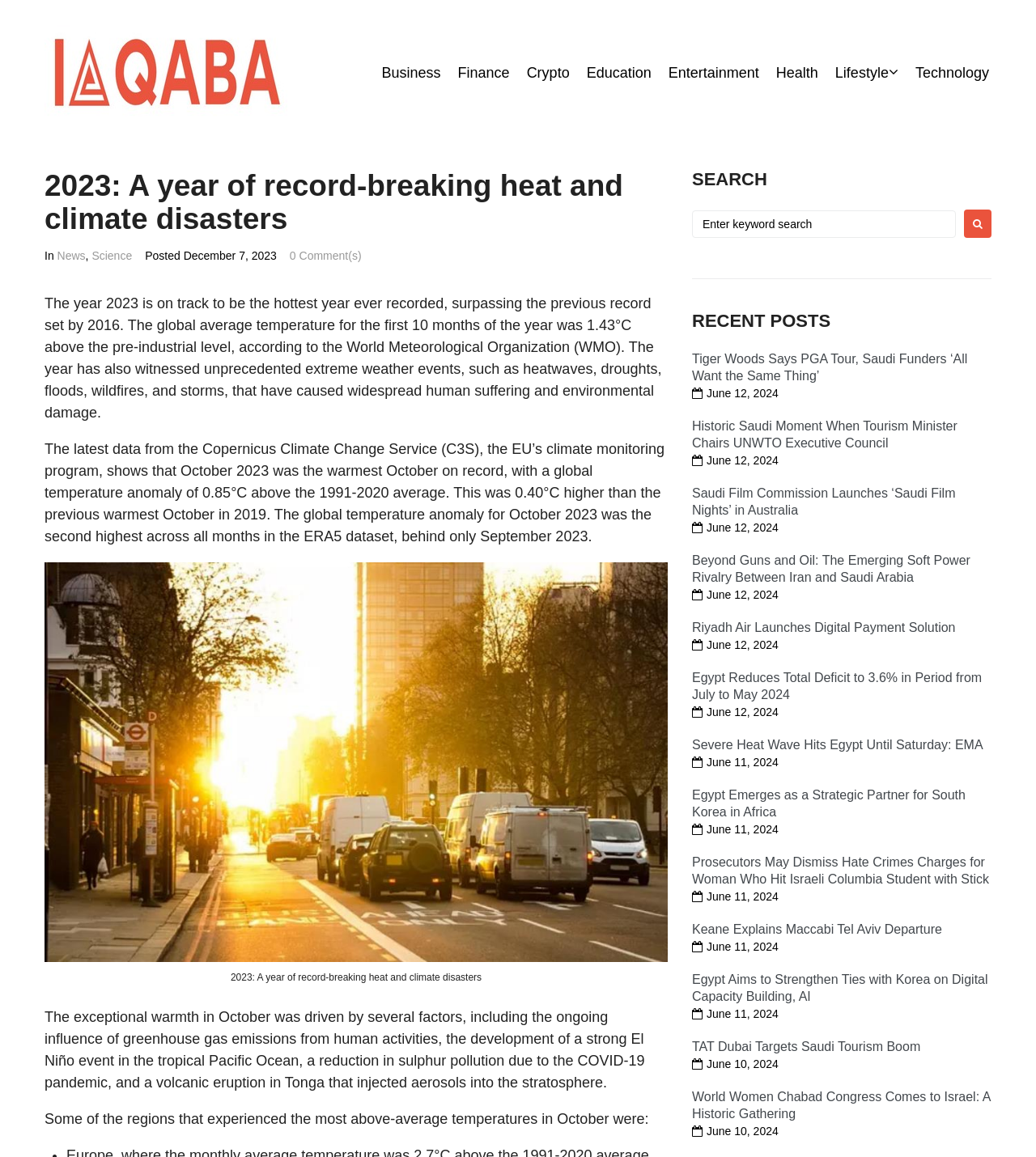What is the purpose of the search box?
Using the screenshot, give a one-word or short phrase answer.

Search